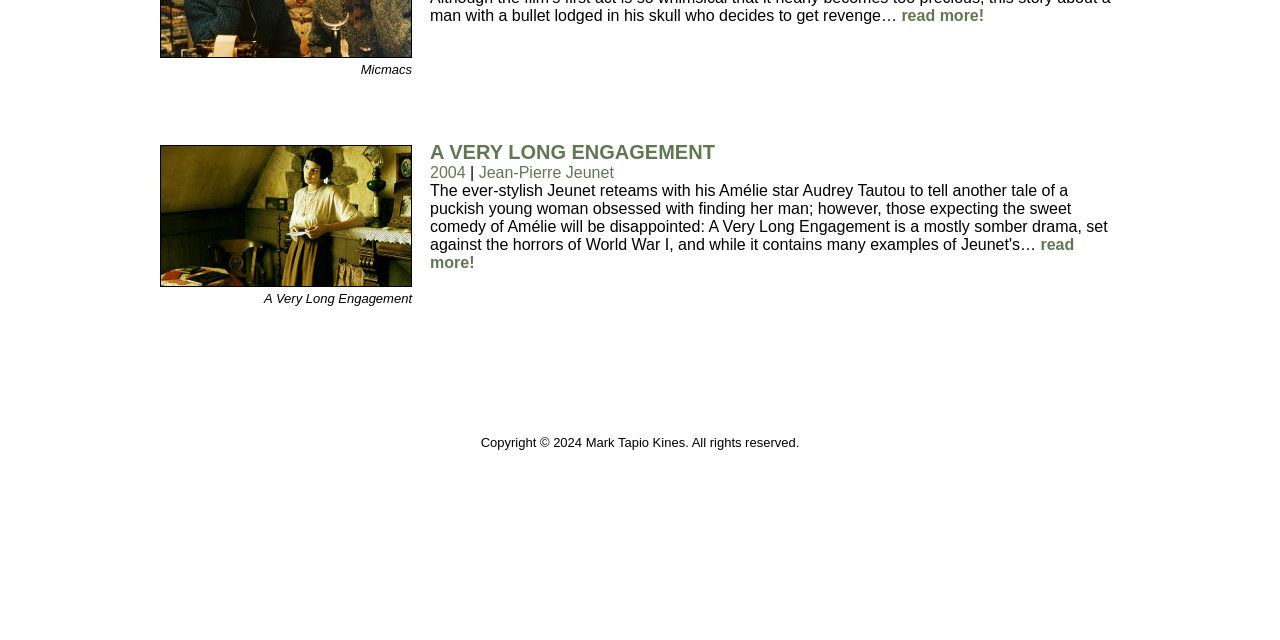For the given element description 2004, determine the bounding box coordinates of the UI element. The coordinates should follow the format (top-left x, top-left y, bottom-right x, bottom-right y) and be within the range of 0 to 1.

[0.336, 0.256, 0.364, 0.283]